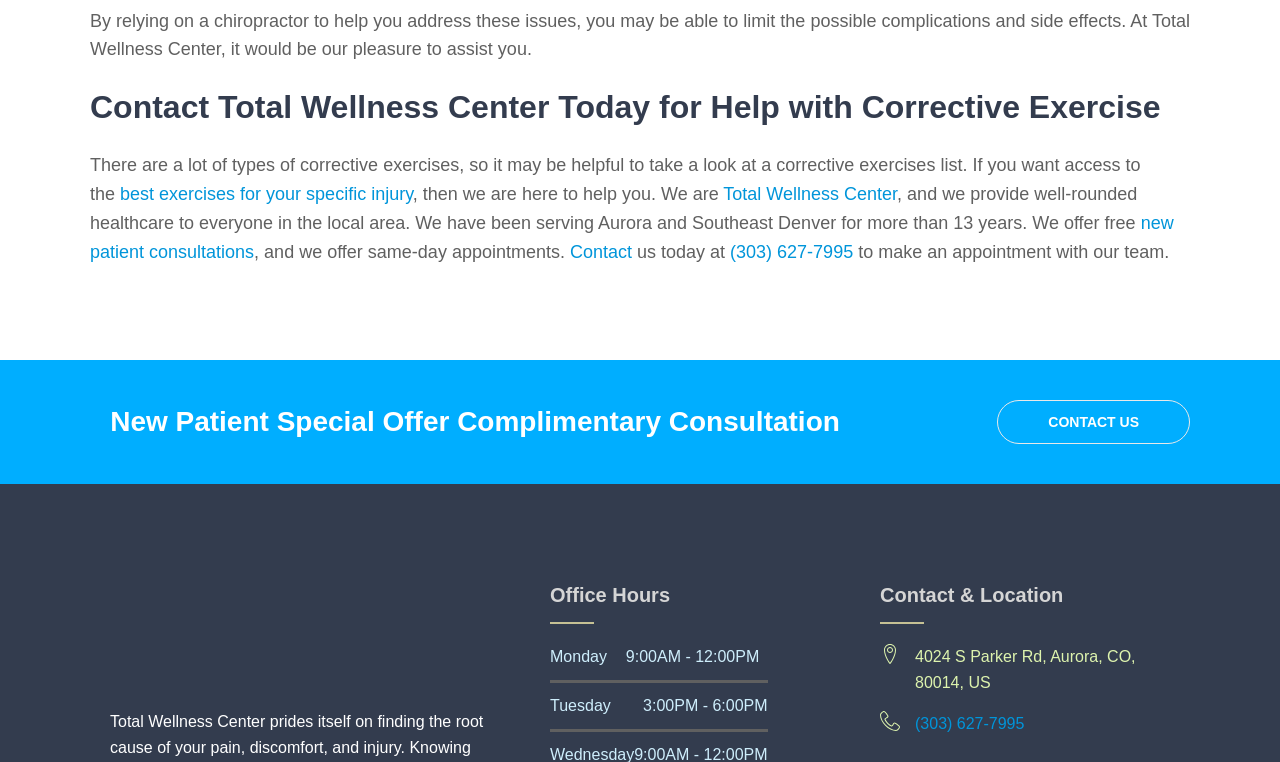What is the name of the healthcare center?
Using the visual information, answer the question in a single word or phrase.

Total Wellness Center